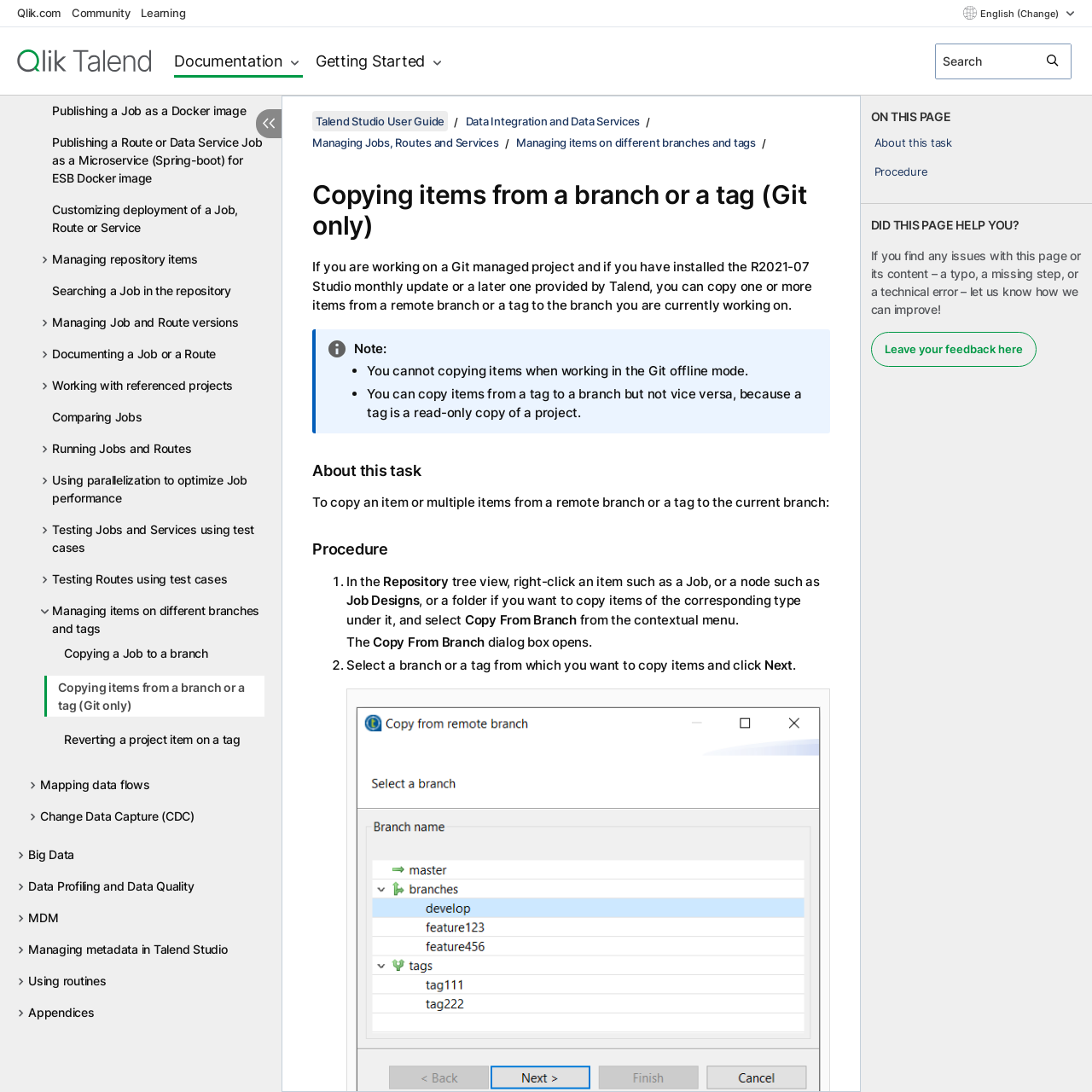Given the following UI element description: "Running Jobs and Routes", find the bounding box coordinates in the webpage screenshot.

[0.038, 0.402, 0.242, 0.419]